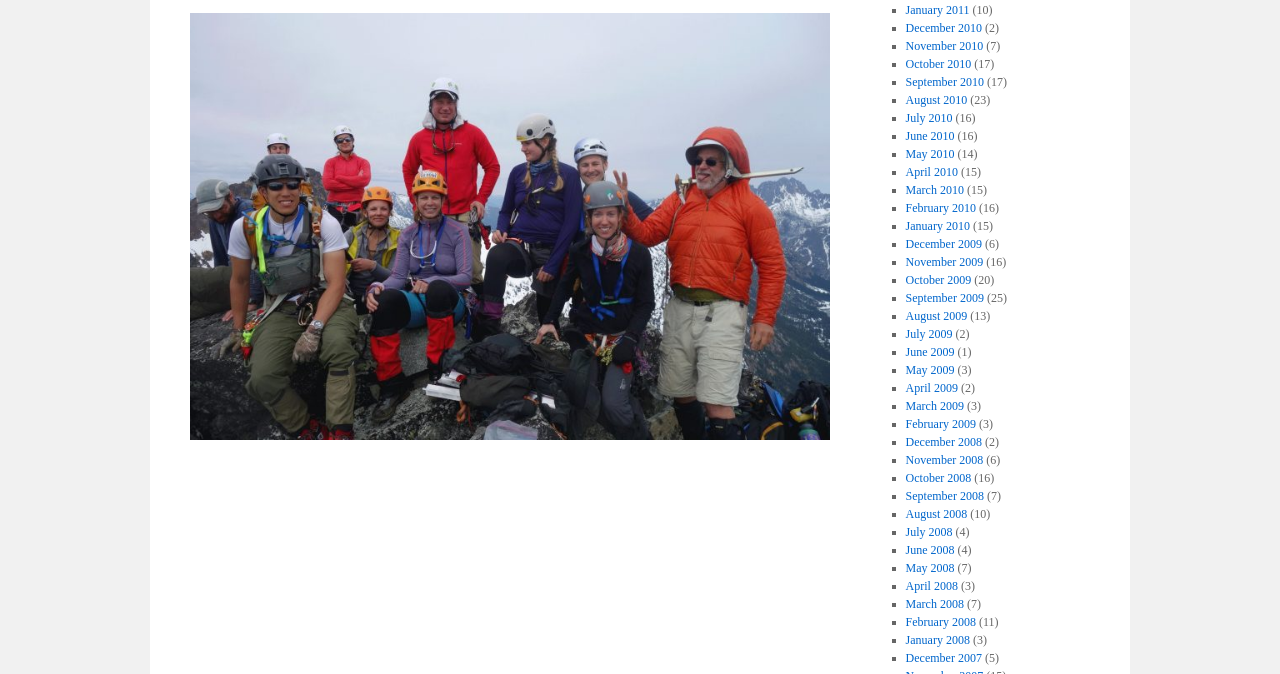What is the most recent month listed?
Provide an in-depth answer to the question, covering all aspects.

By examining the list of links, I found that the most recent month listed is January 2011, which is at the top of the list.